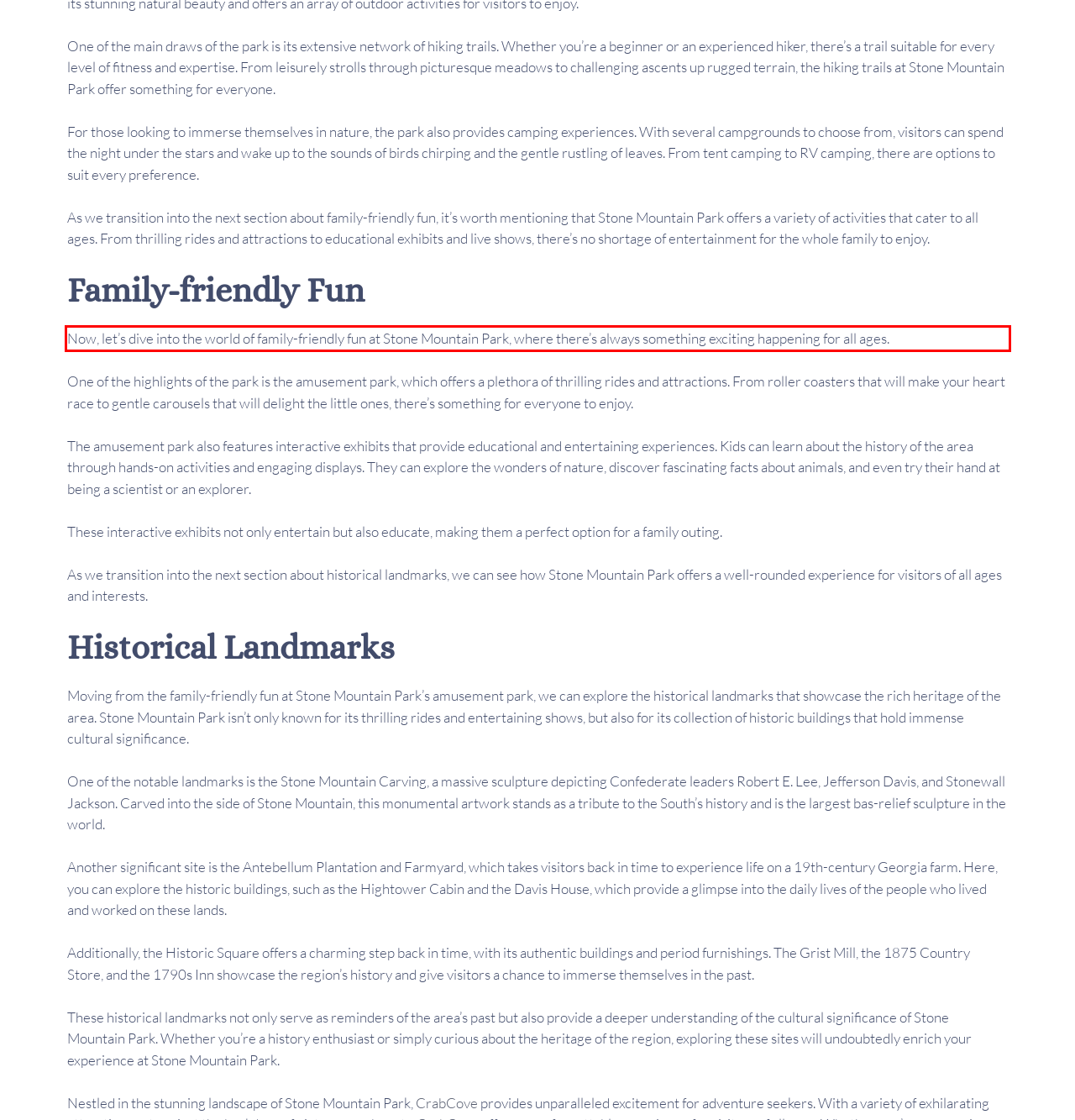You are given a screenshot showing a webpage with a red bounding box. Perform OCR to capture the text within the red bounding box.

Now, let’s dive into the world of family-friendly fun at Stone Mountain Park, where there’s always something exciting happening for all ages.